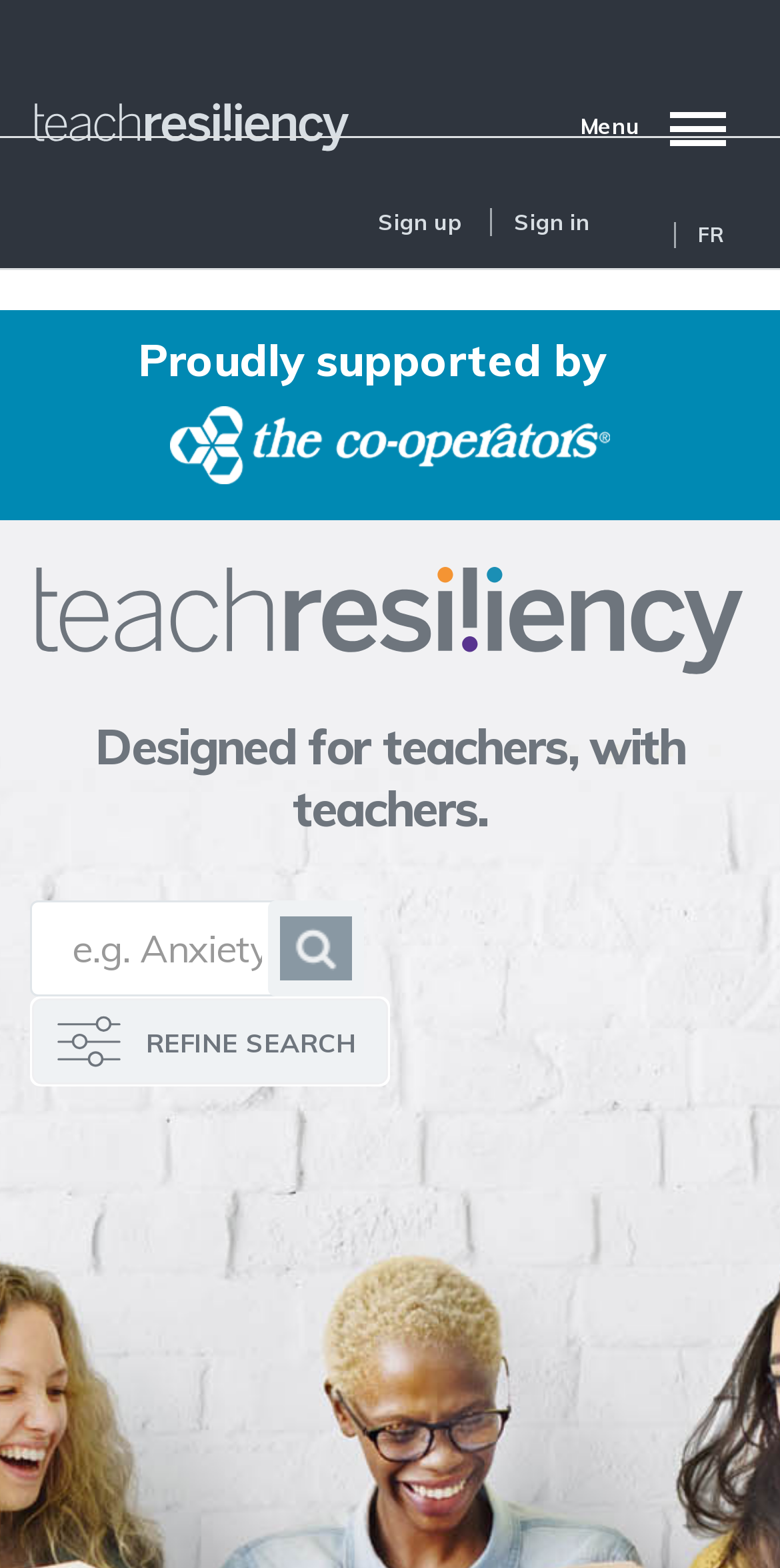What is the organization supporting the webpage?
Analyze the image and deliver a detailed answer to the question.

The webpage title is 'Teach Resiliency | PHE Canada', which suggests that PHE Canada is the organization supporting or sponsoring the webpage and its resources.